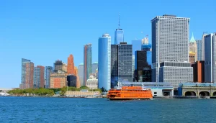What is the purpose of the luxury limousine services?
Using the image, respond with a single word or phrase.

exploration in style